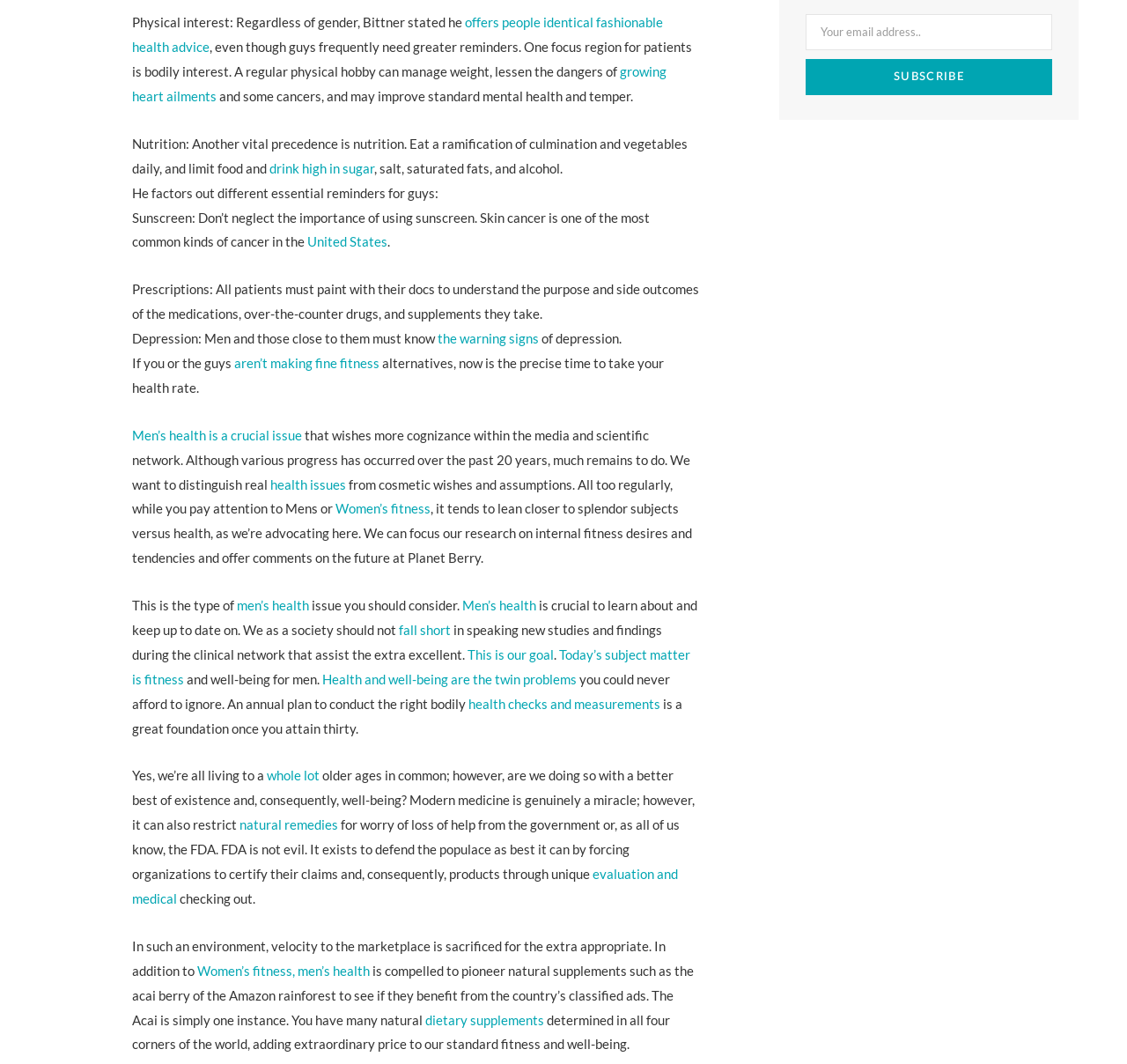Find and provide the bounding box coordinates for the UI element described here: "value="Subscribe"". The coordinates should be given as four float numbers between 0 and 1: [left, top, right, bottom].

[0.715, 0.055, 0.934, 0.089]